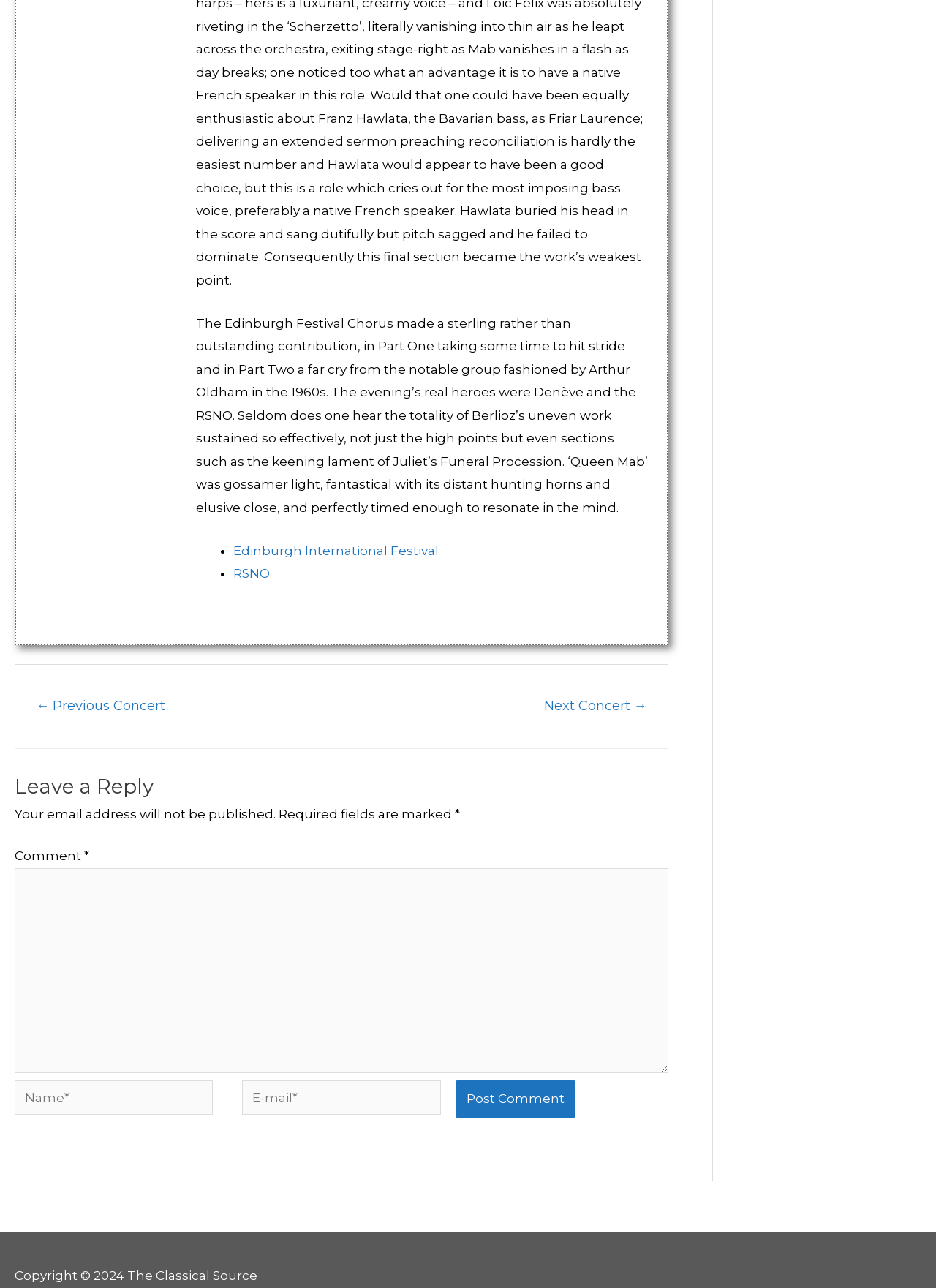Provide a one-word or short-phrase response to the question:
What is the name of the festival mentioned in the article?

Edinburgh International Festival